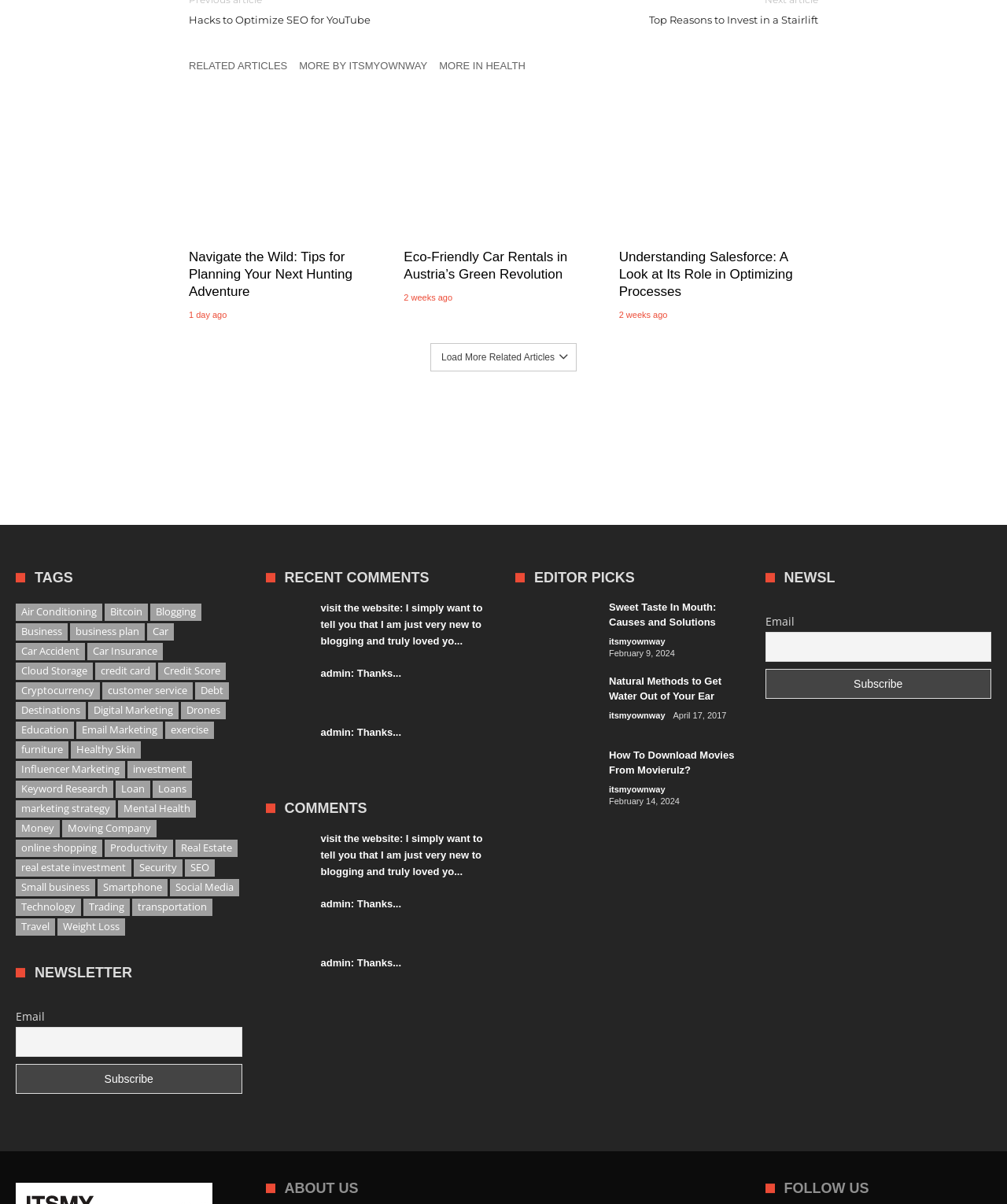How many related articles are there?
Refer to the image and respond with a one-word or short-phrase answer.

3